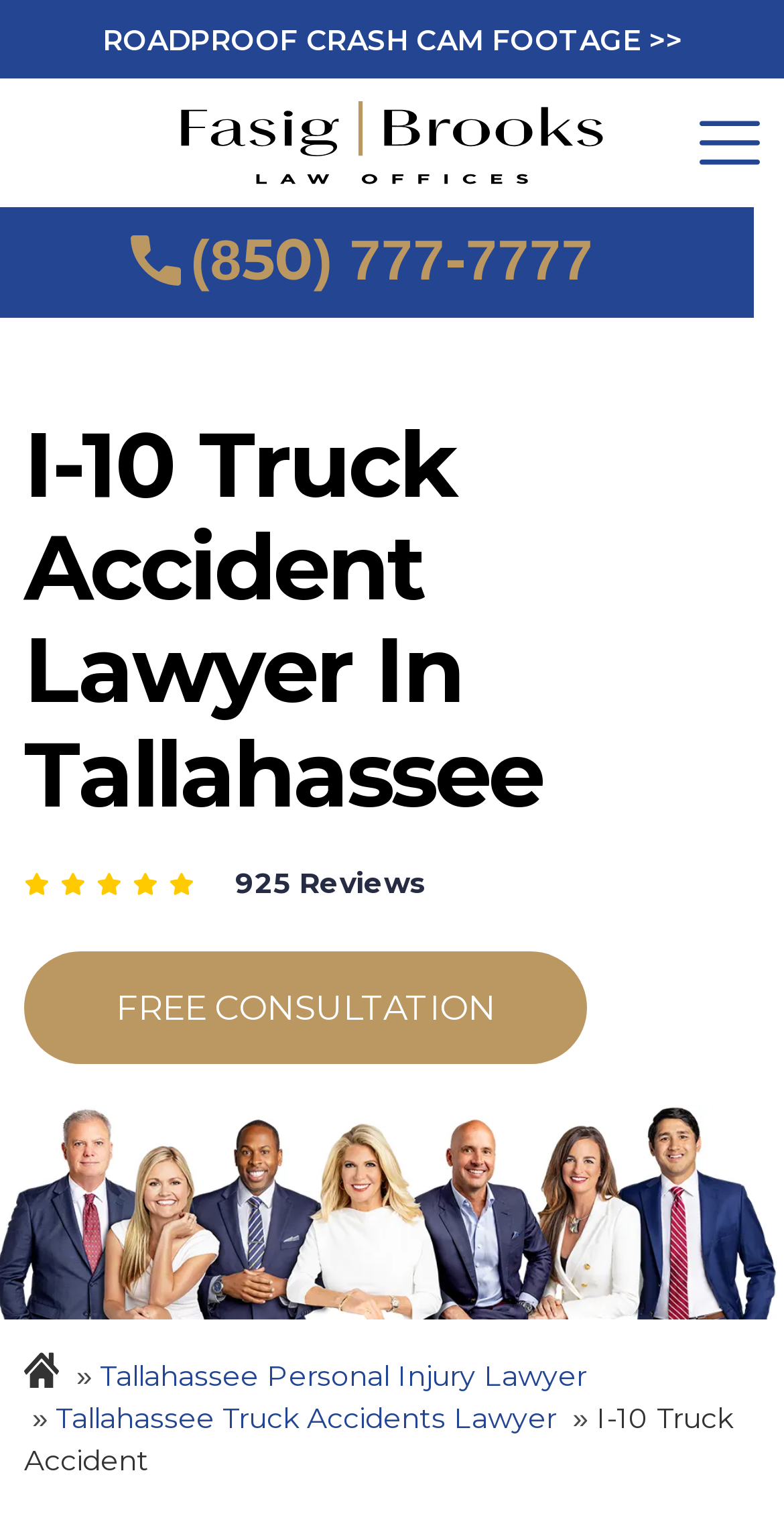Reply to the question with a single word or phrase:
What is the phone number to contact?

(850) 777-7777